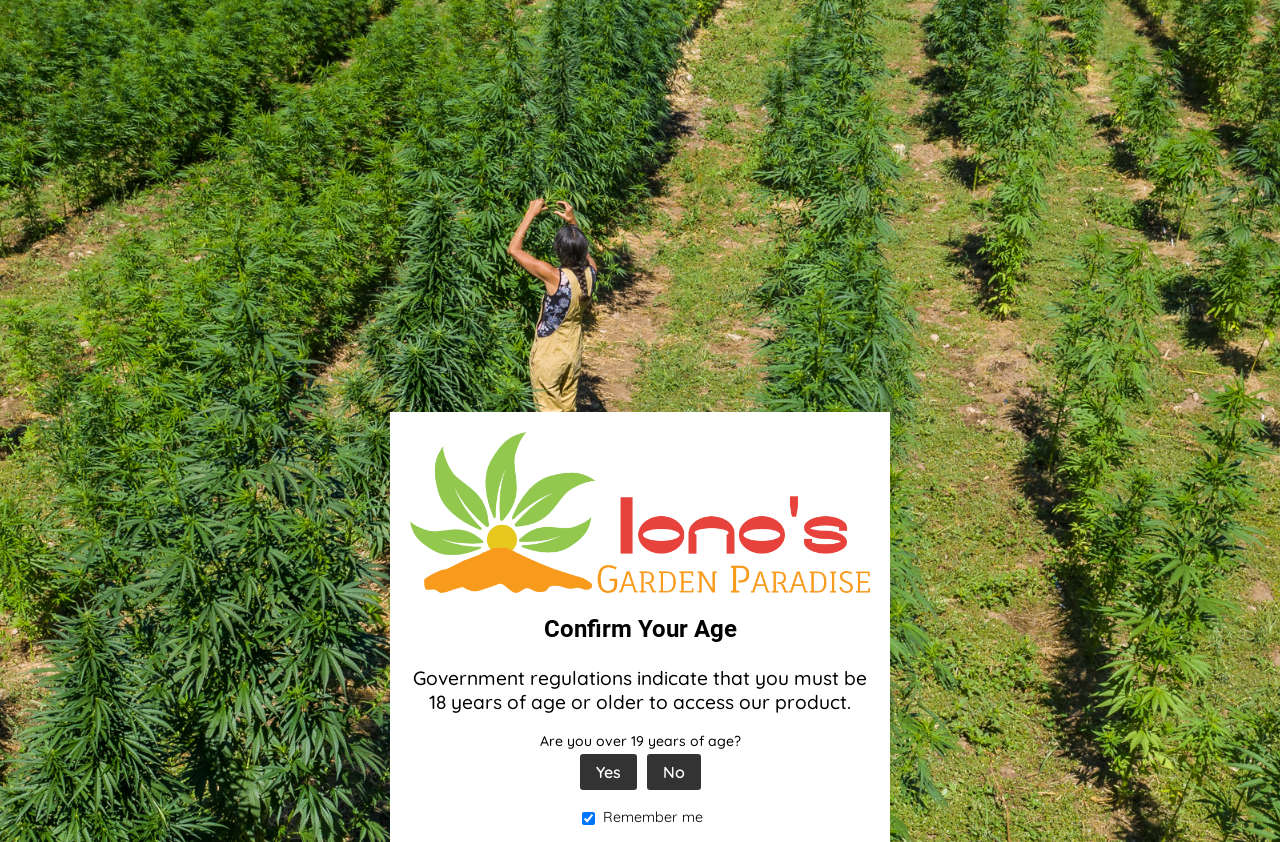Bounding box coordinates are given in the format (top-left x, top-left y, bottom-right x, bottom-right y). All values should be floating point numbers between 0 and 1. Provide the bounding box coordinate for the UI element described as: Yes

[0.453, 0.896, 0.497, 0.939]